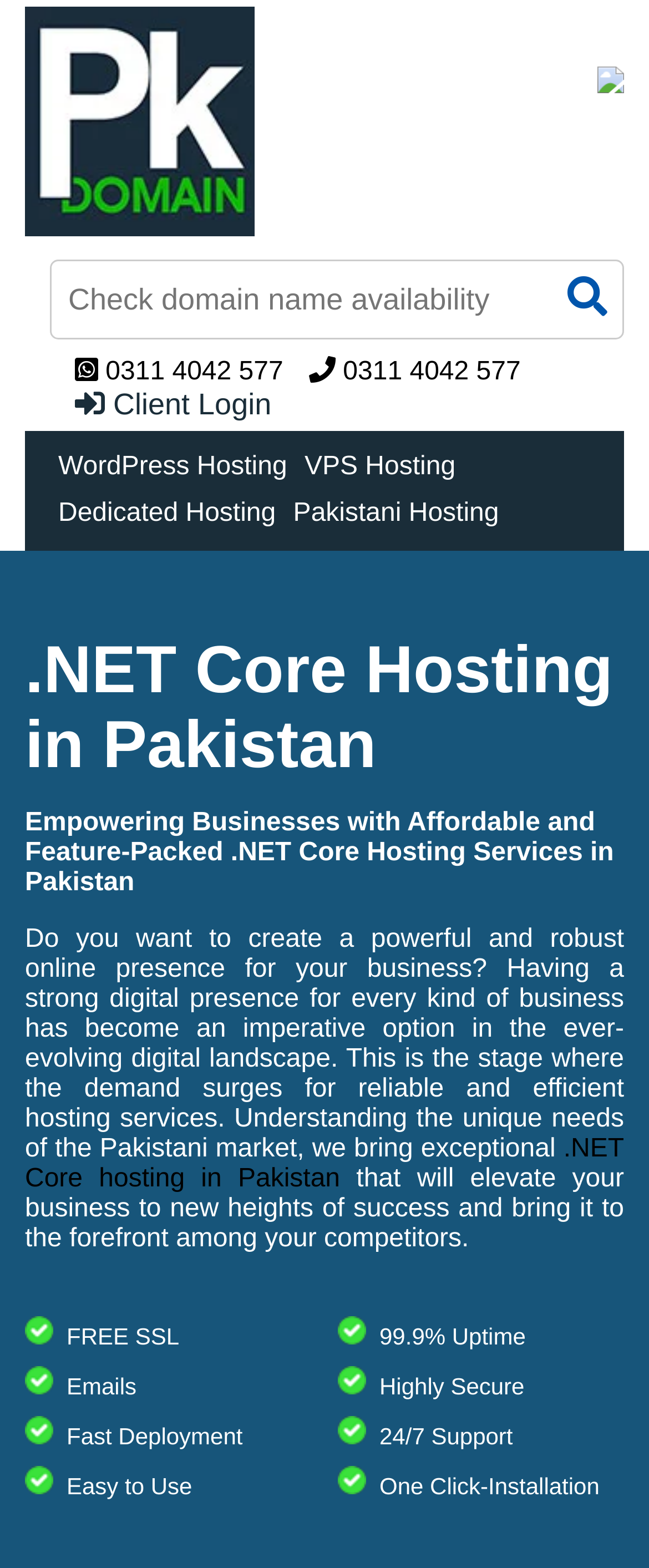By analyzing the image, answer the following question with a detailed response: What features are included in the .NET Core hosting services?

The webpage highlights several features of the .NET Core hosting services, including FREE SSL, Emails, Fast Deployment, Easy to Use, 99.9% Uptime, Highly Secure, 24/7 Support, and One Click-Installation, indicating that these services provide a comprehensive and reliable hosting solution.